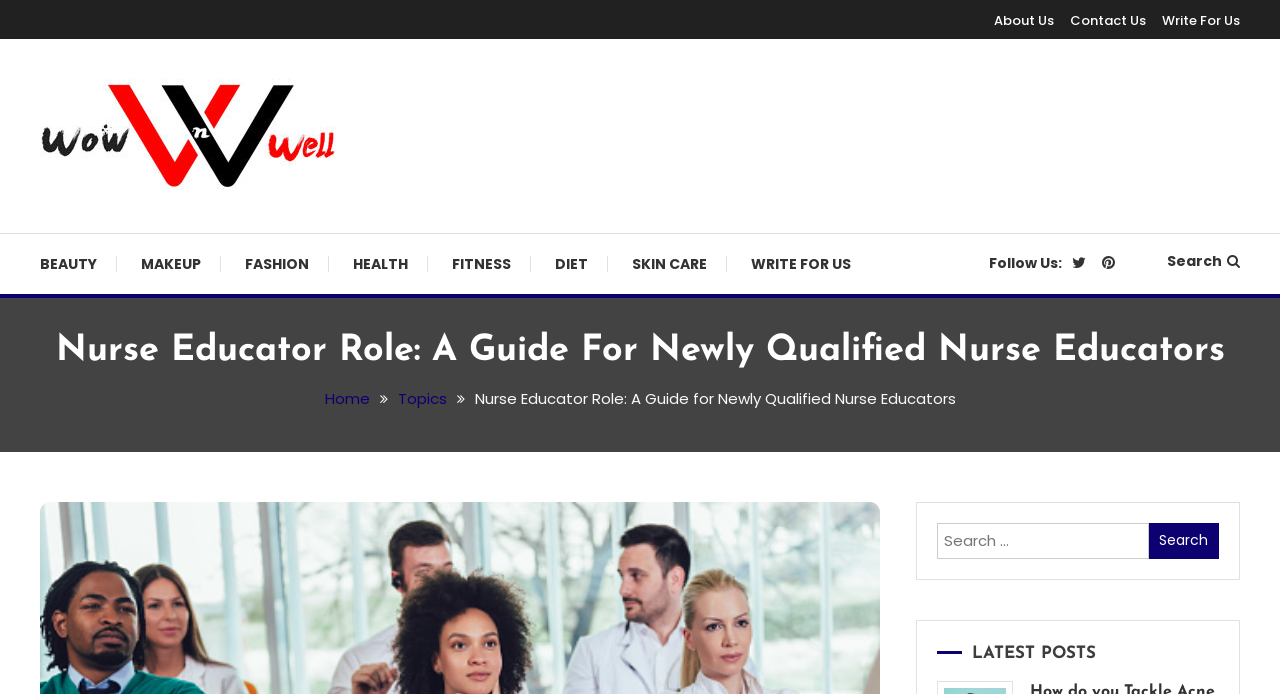Based on the element description: "Skin Care", identify the bounding box coordinates for this UI element. The coordinates must be four float numbers between 0 and 1, listed as [left, top, right, bottom].

[0.478, 0.337, 0.568, 0.424]